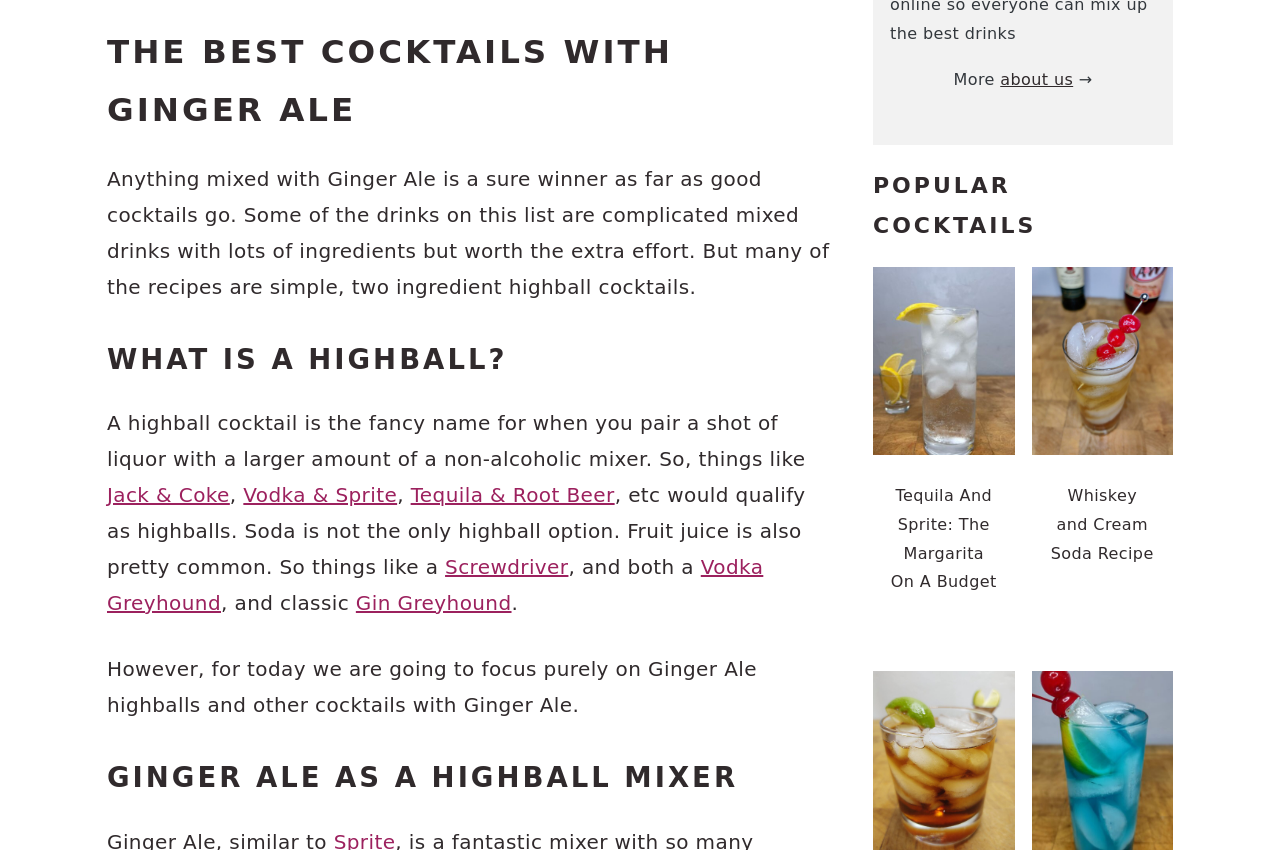Find the bounding box coordinates for the HTML element described in this sentence: "parent_node: NAME name="name"". Provide the coordinates as four float numbers between 0 and 1, in the format [left, top, right, bottom].

None